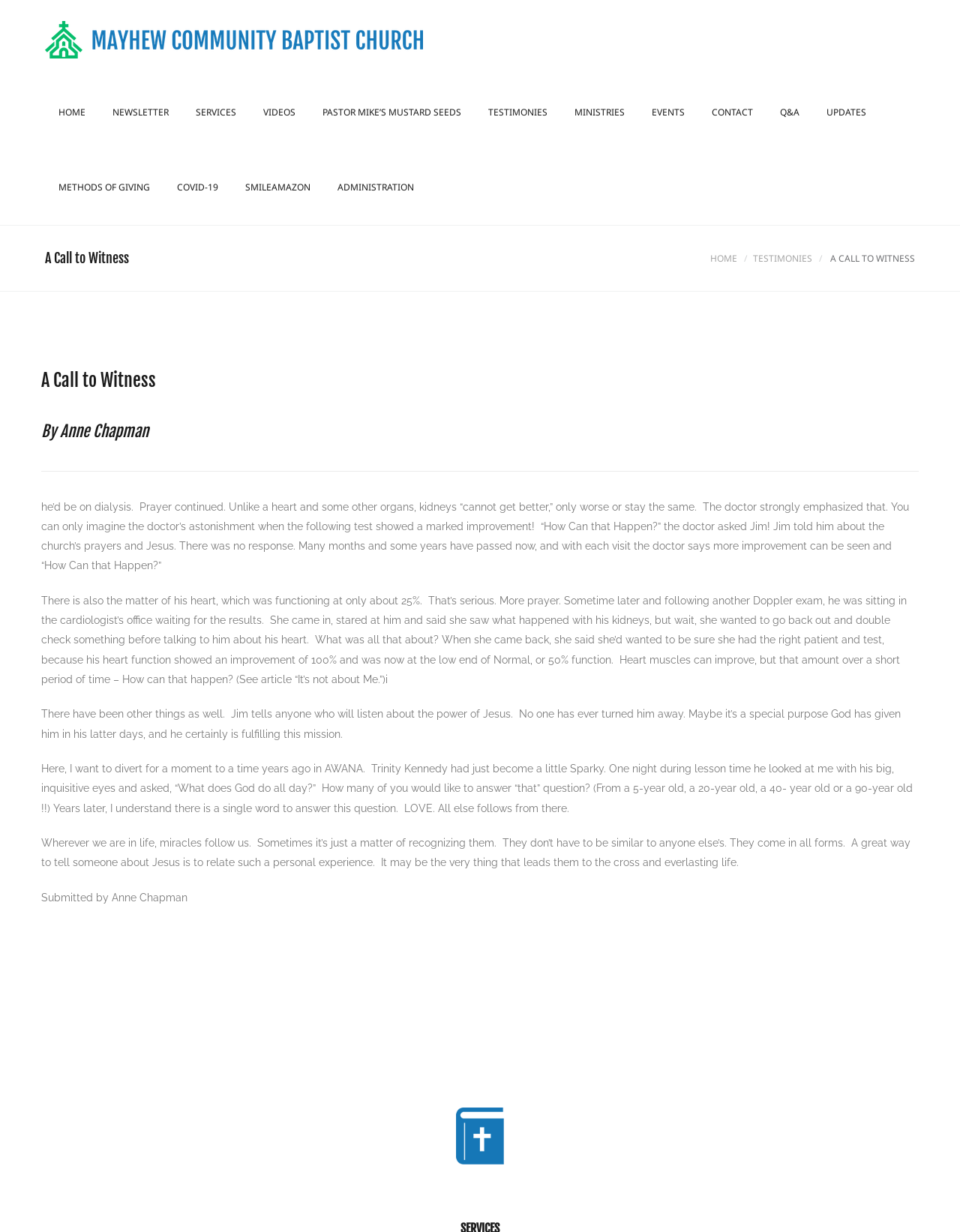Carefully observe the image and respond to the question with a detailed answer:
What is the name of the church?

I found the answer by looking at the top-left corner of the webpage, where there is a link with the text 'Mayhew Community Baptist Church'. This link is likely to be the name of the church.